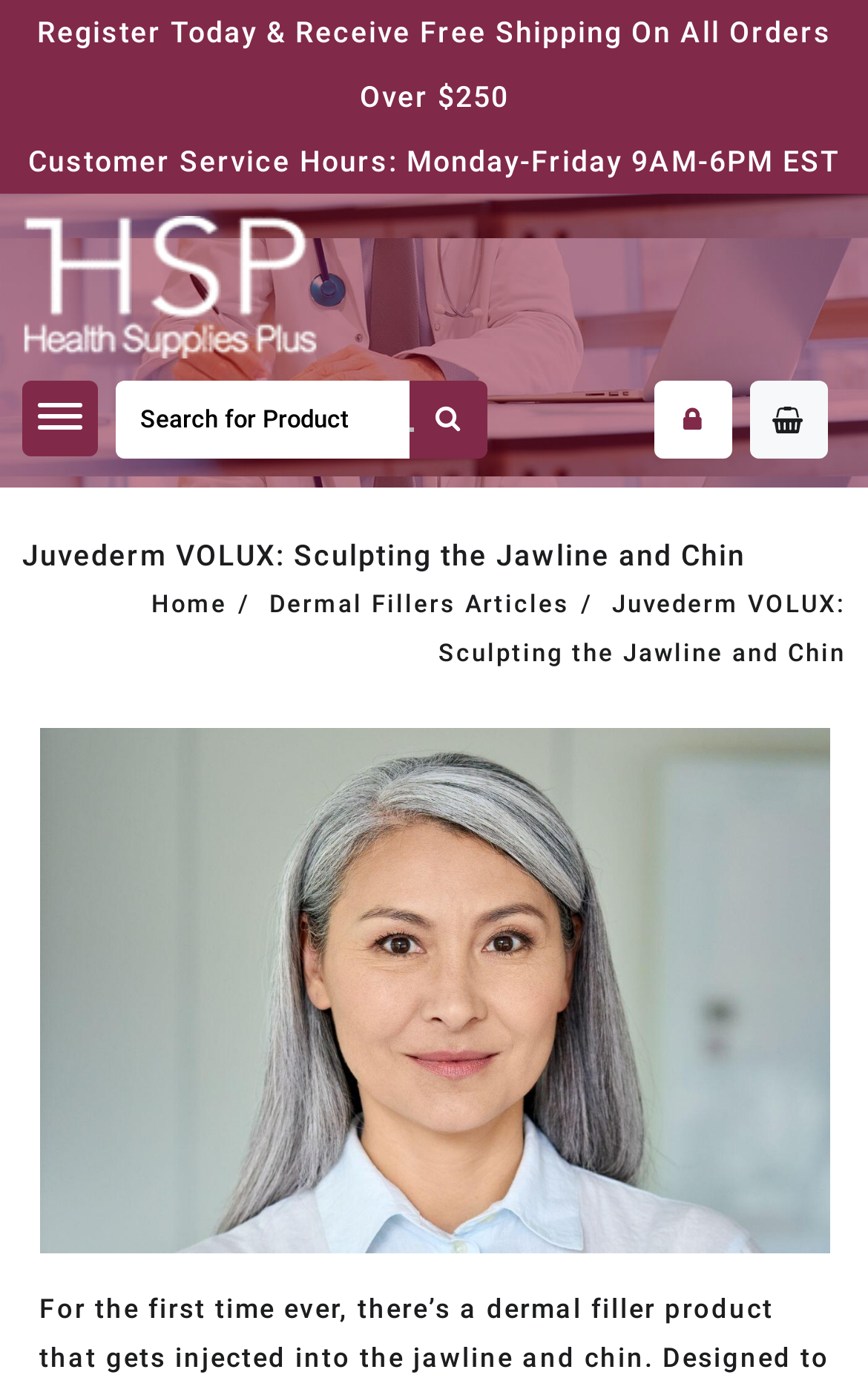Locate the bounding box of the UI element based on this description: "Home". Provide four float numbers between 0 and 1 as [left, top, right, bottom].

[0.174, 0.428, 0.262, 0.449]